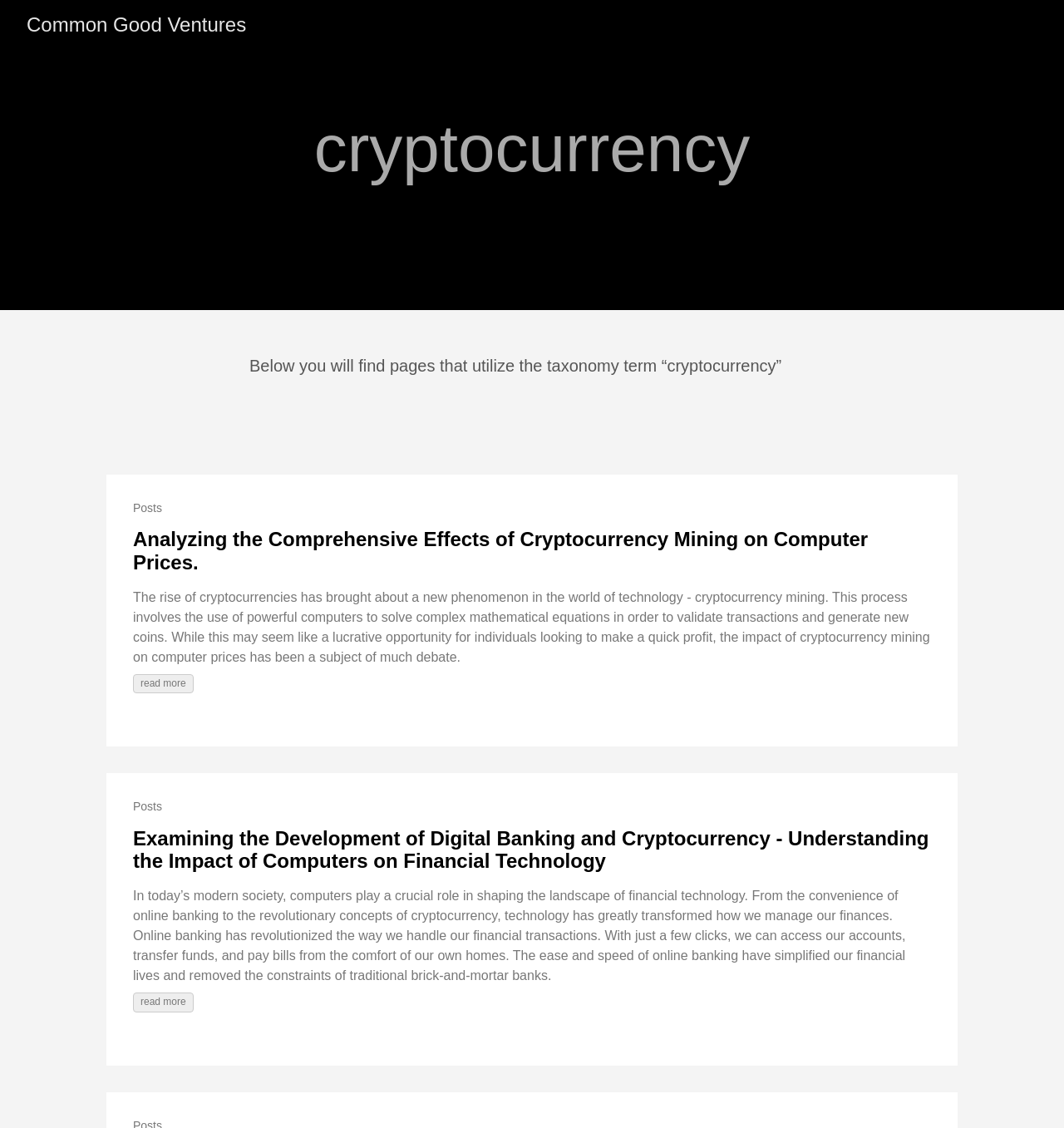Provide the bounding box coordinates, formatted as (top-left x, top-left y, bottom-right x, bottom-right y), with all values being floating point numbers between 0 and 1. Identify the bounding box of the UI element that matches the description: Common Good Ventures

[0.025, 0.012, 0.231, 0.032]